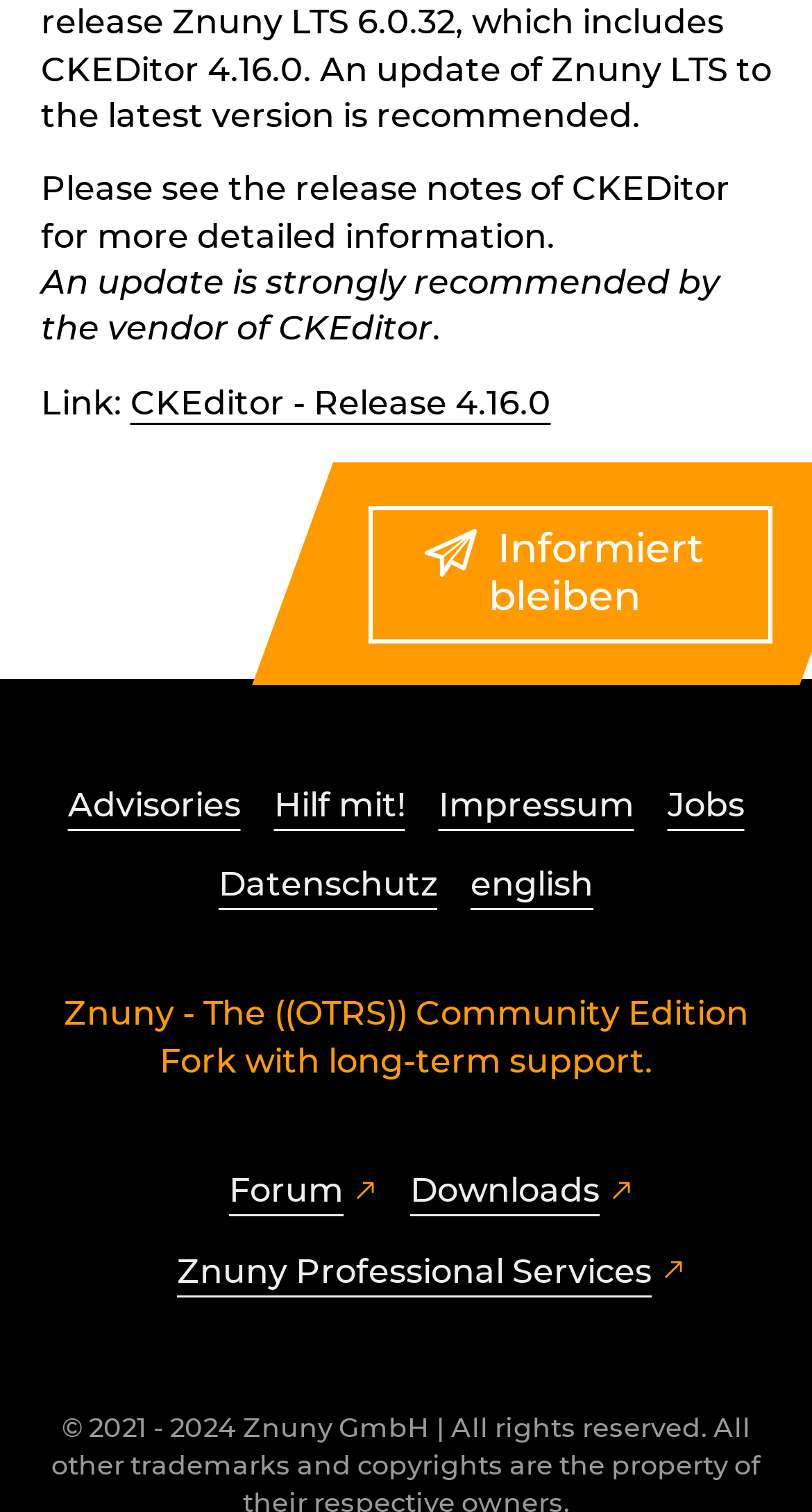Determine the bounding box coordinates of the clickable element necessary to fulfill the instruction: "Switch to English". Provide the coordinates as four float numbers within the 0 to 1 range, i.e., [left, top, right, bottom].

[0.579, 0.57, 0.731, 0.601]